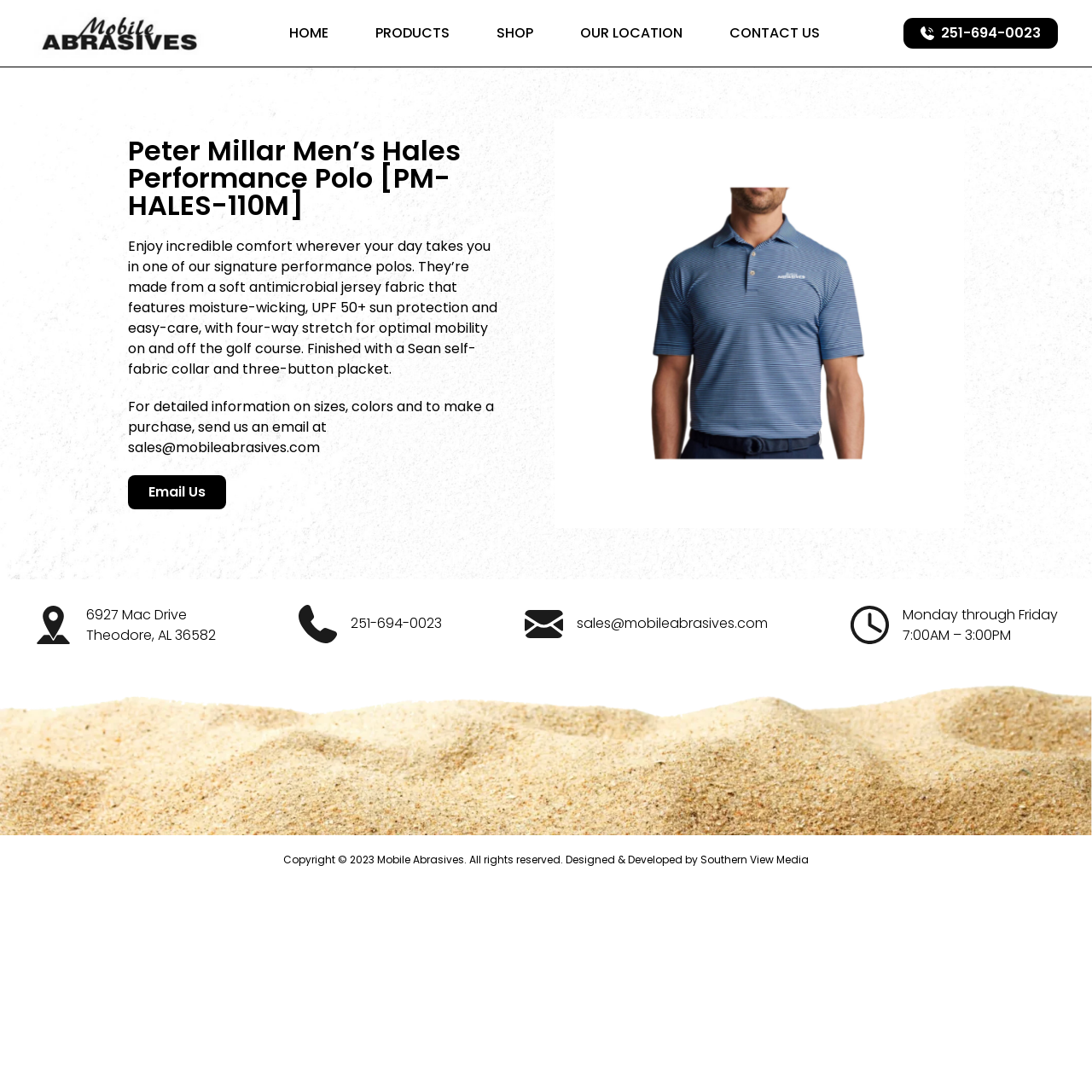Determine the bounding box of the UI element mentioned here: "Contact Us". The coordinates must be in the format [left, top, right, bottom] with values ranging from 0 to 1.

[0.652, 0.019, 0.766, 0.042]